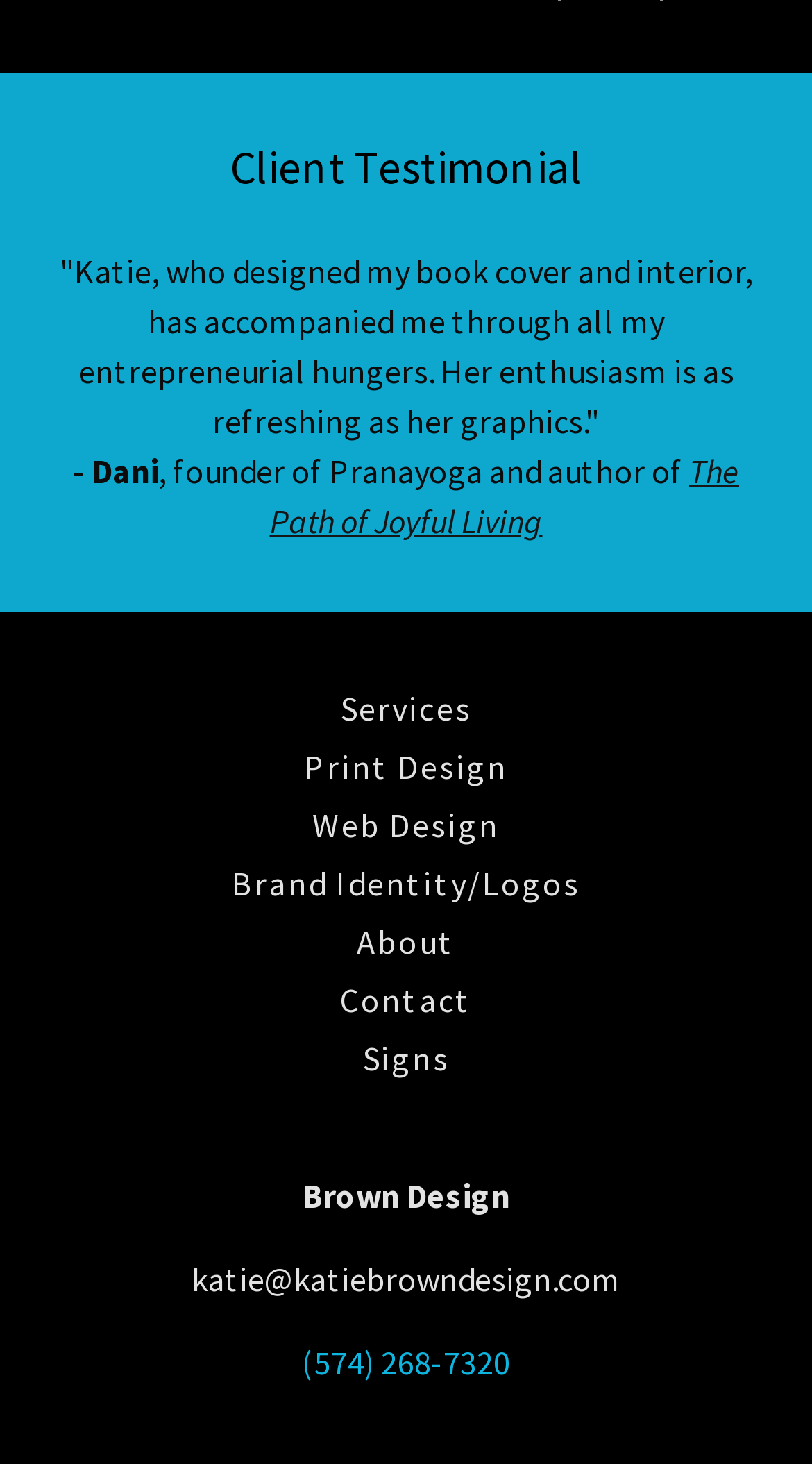Given the element description: "Fibre to the Building", predict the bounding box coordinates of the UI element it refers to, using four float numbers between 0 and 1, i.e., [left, top, right, bottom].

None